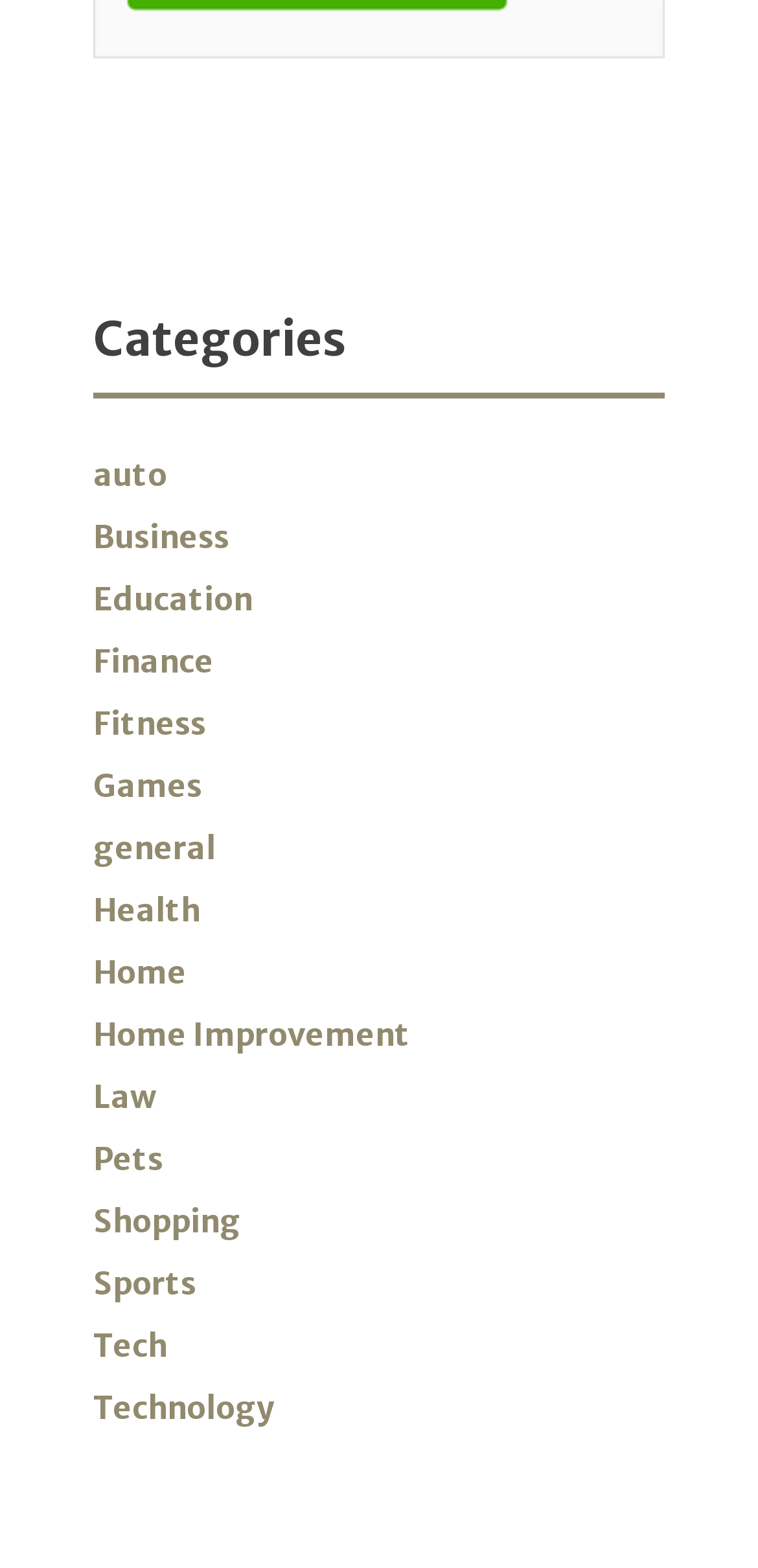Return the bounding box coordinates of the UI element that corresponds to this description: "Home Improvement". The coordinates must be given as four float numbers in the range of 0 and 1, [left, top, right, bottom].

[0.123, 0.647, 0.541, 0.672]